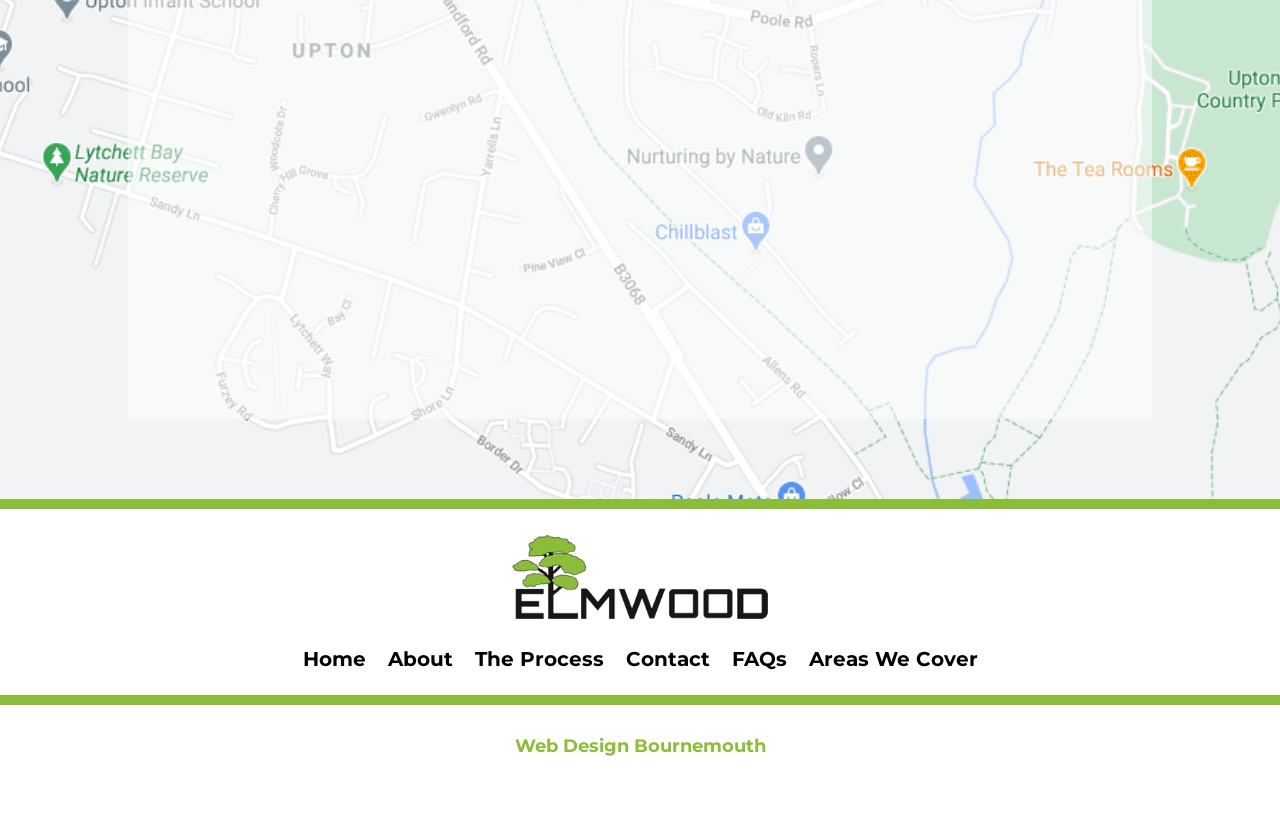Determine the bounding box coordinates for the HTML element mentioned in the following description: "The Process". The coordinates should be a list of four floats ranging from 0 to 1, represented as [left, top, right, bottom].

[0.371, 0.796, 0.471, 0.849]